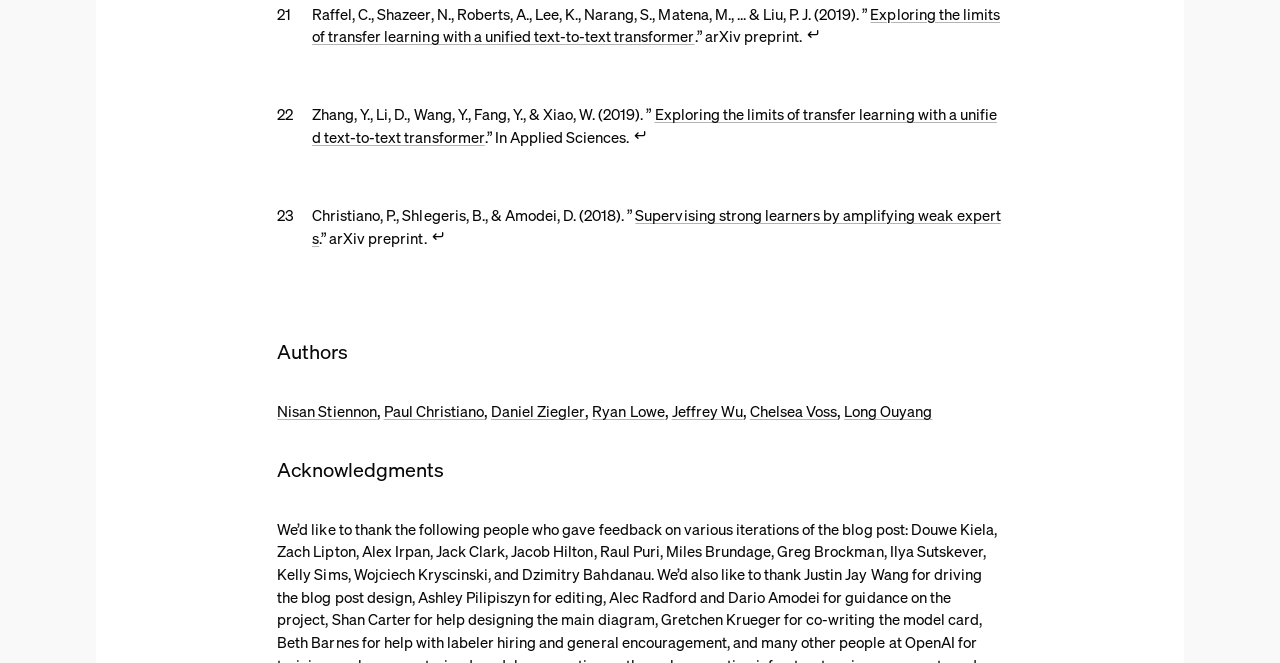Utilize the information from the image to answer the question in detail:
How many citations are listed?

I counted the number of citations listed on the webpage and found 3 citations, each with a number (21, 22, 23) and a corresponding reference.